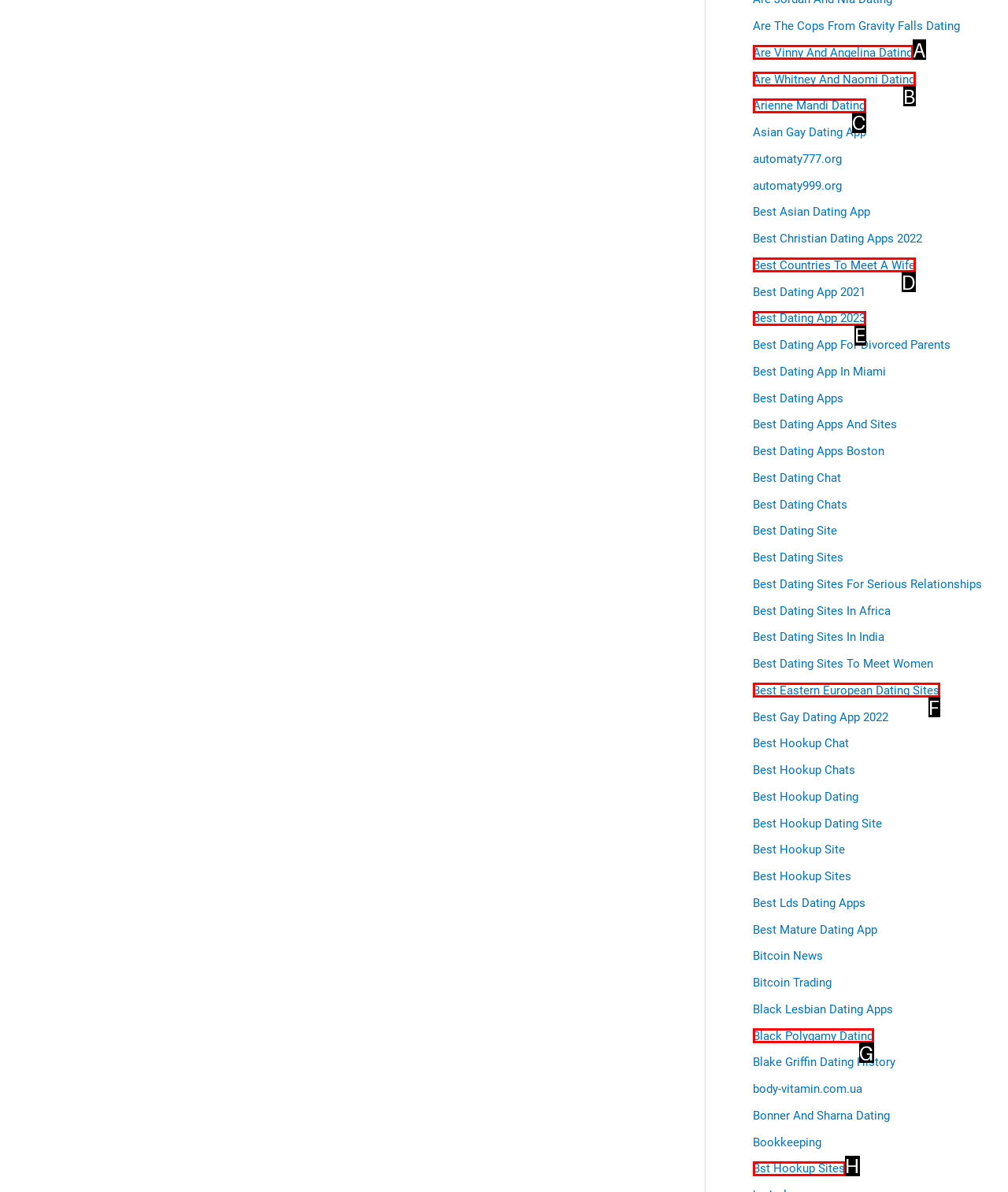Assess the description: Arienne Mandi Dating and select the option that matches. Provide the letter of the chosen option directly from the given choices.

C